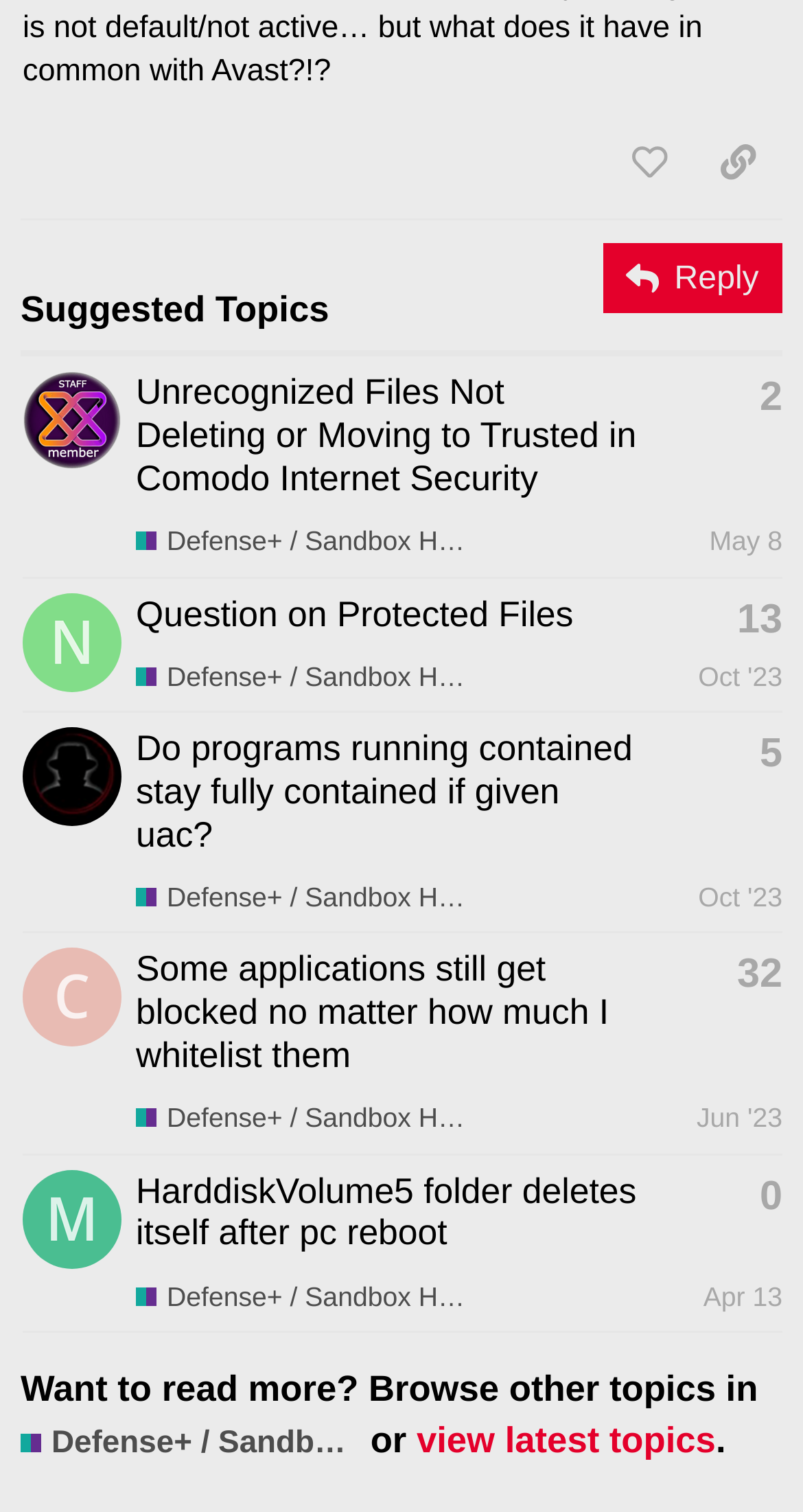Please identify the bounding box coordinates of the clickable area that will allow you to execute the instruction: "view topic 'Unrecognized Files Not Deleting or Moving to Trusted in Comodo Internet Security'".

[0.027, 0.234, 0.974, 0.382]